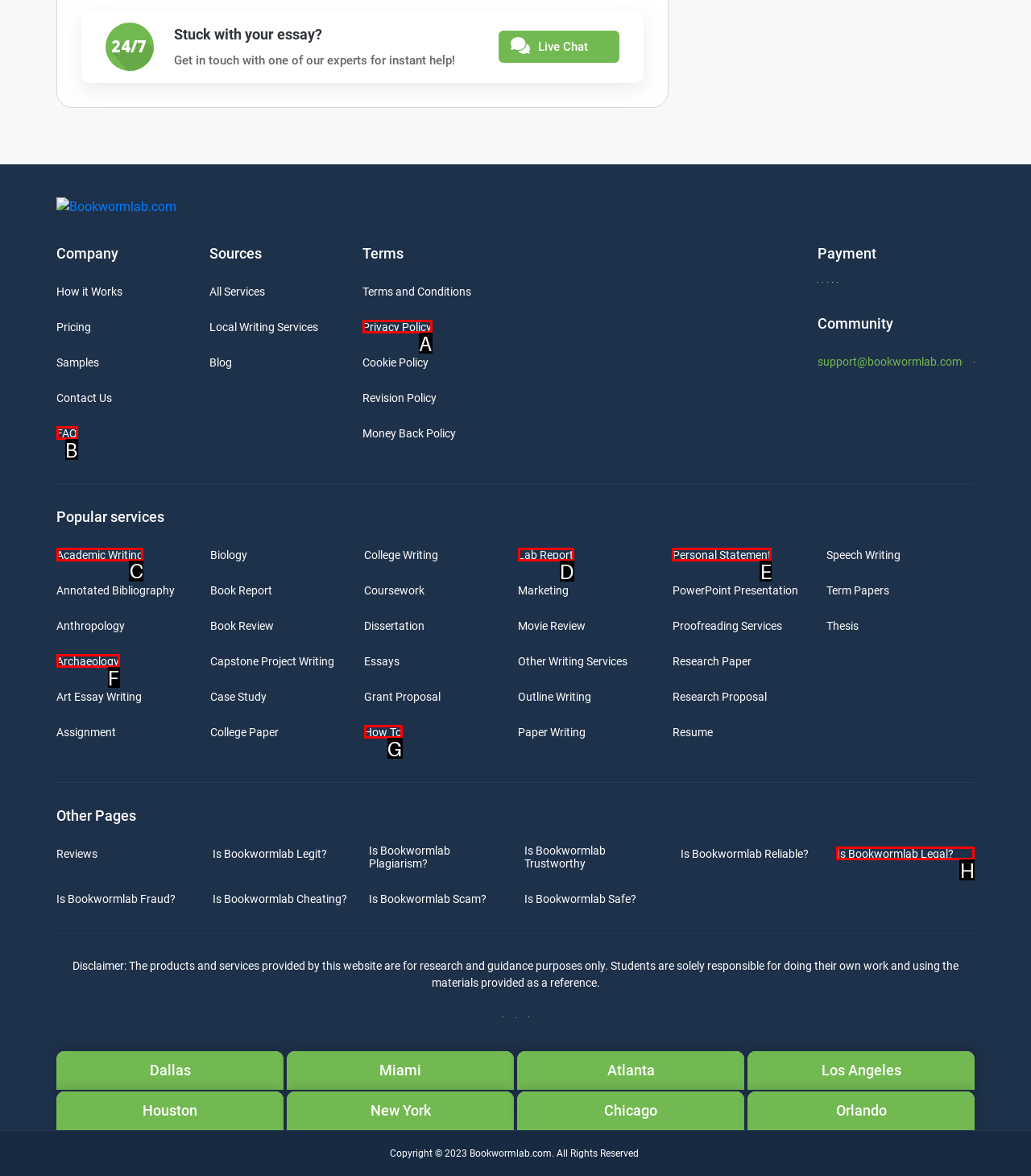Determine the right option to click to perform this task: View 'Academic Writing' services
Answer with the correct letter from the given choices directly.

C